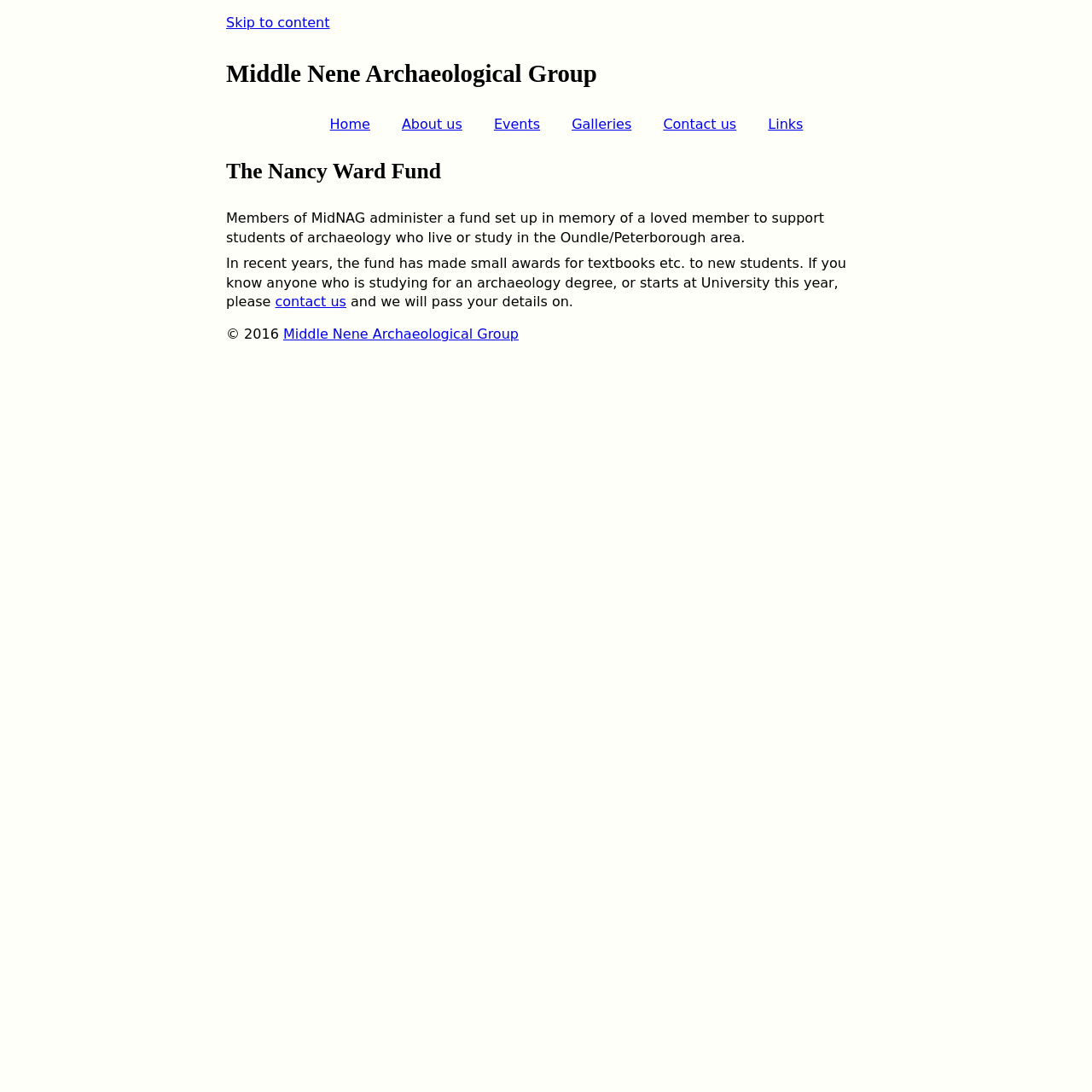Given the description "contact us", determine the bounding box of the corresponding UI element.

[0.252, 0.269, 0.317, 0.284]